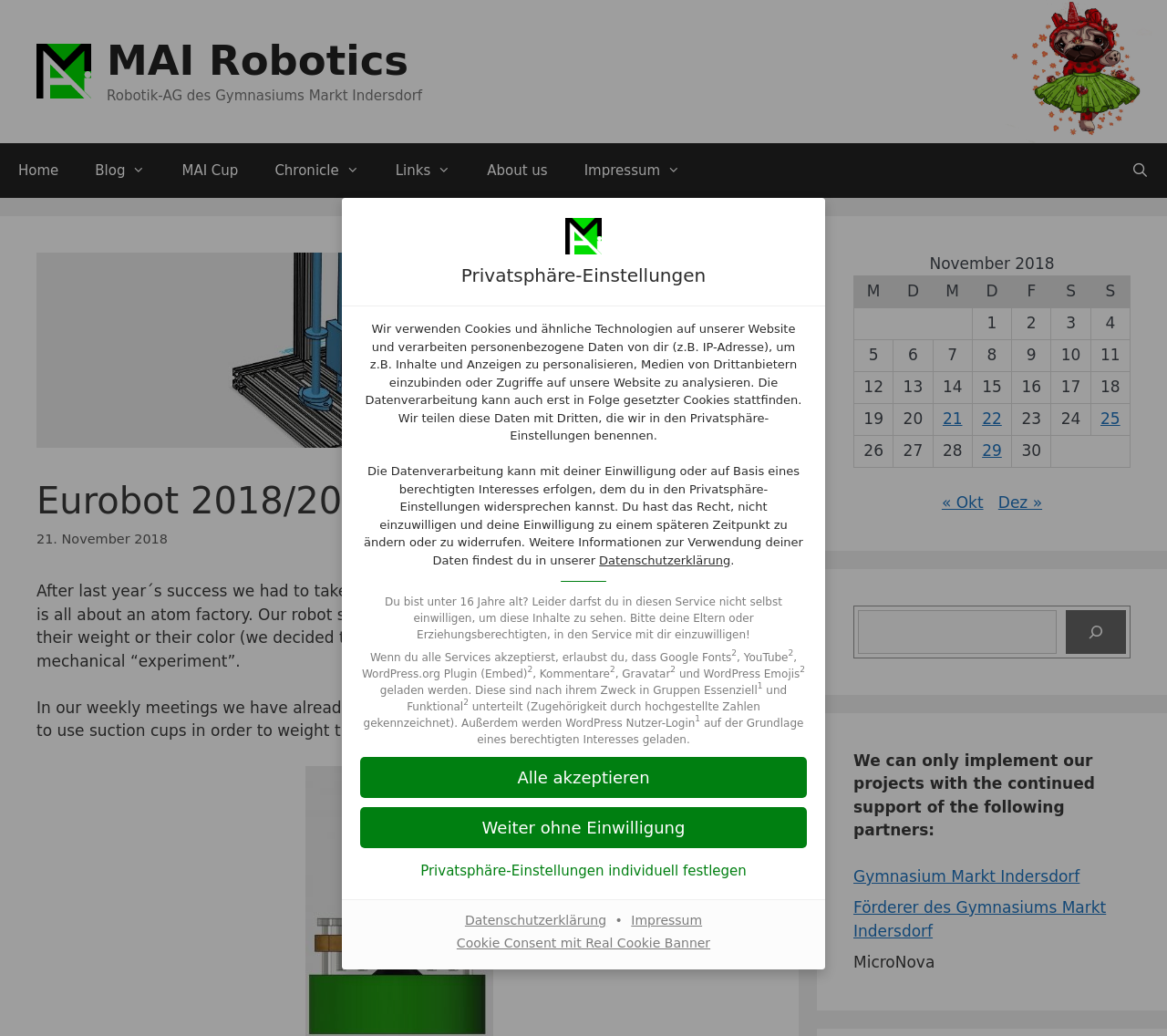Determine the bounding box coordinates for the HTML element mentioned in the following description: "Förderer des Gymnasiums Markt Indersdorf". The coordinates should be a list of four floats ranging from 0 to 1, represented as [left, top, right, bottom].

[0.731, 0.867, 0.948, 0.907]